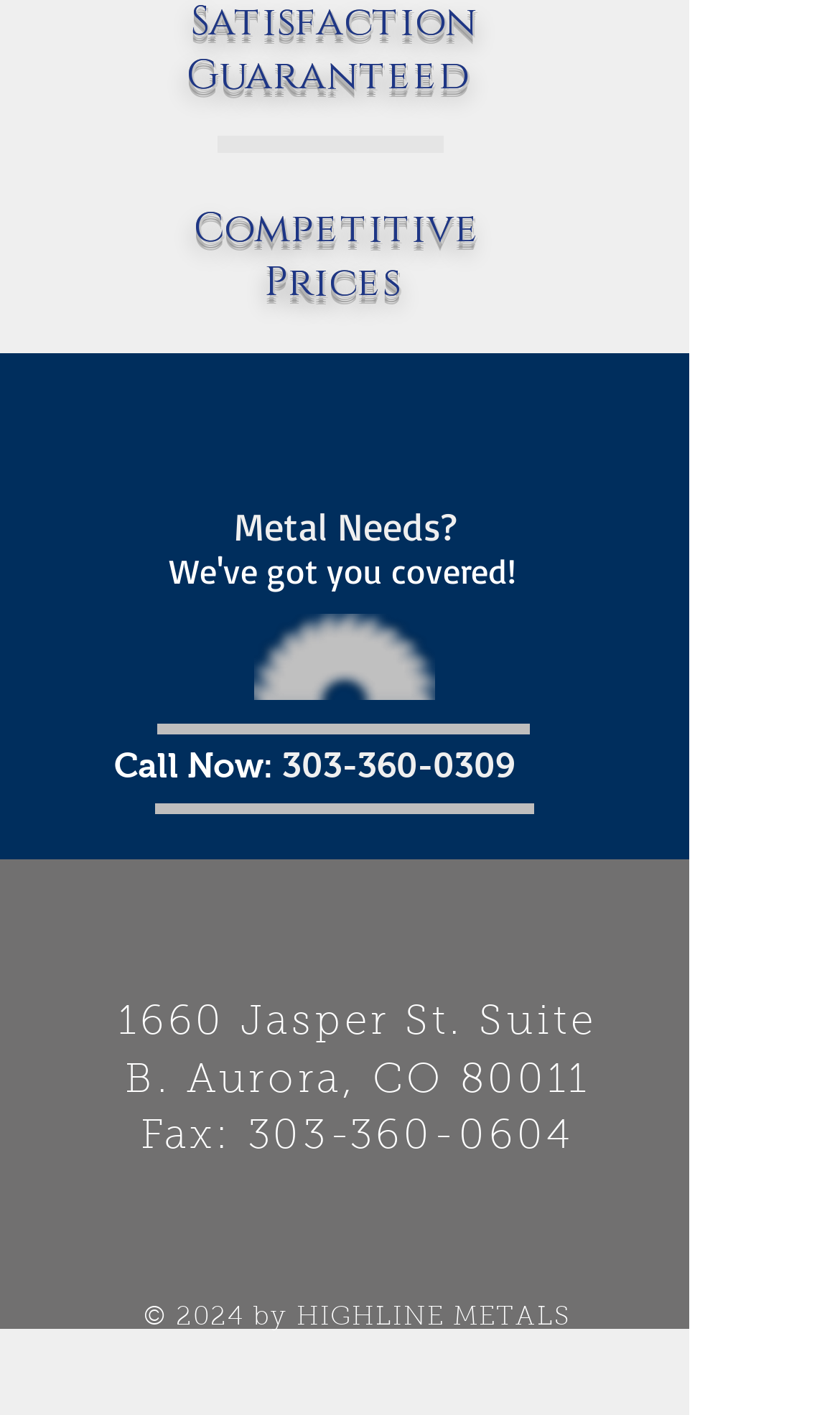Refer to the image and offer a detailed explanation in response to the question: What social media platforms are available?

I found the social media platforms by looking at the list element that contains the links to the social media platforms, which are represented by icons with descriptive text 'White Instagram Icon', 'Twitter - White Circle', and 'Facebook Clean'.